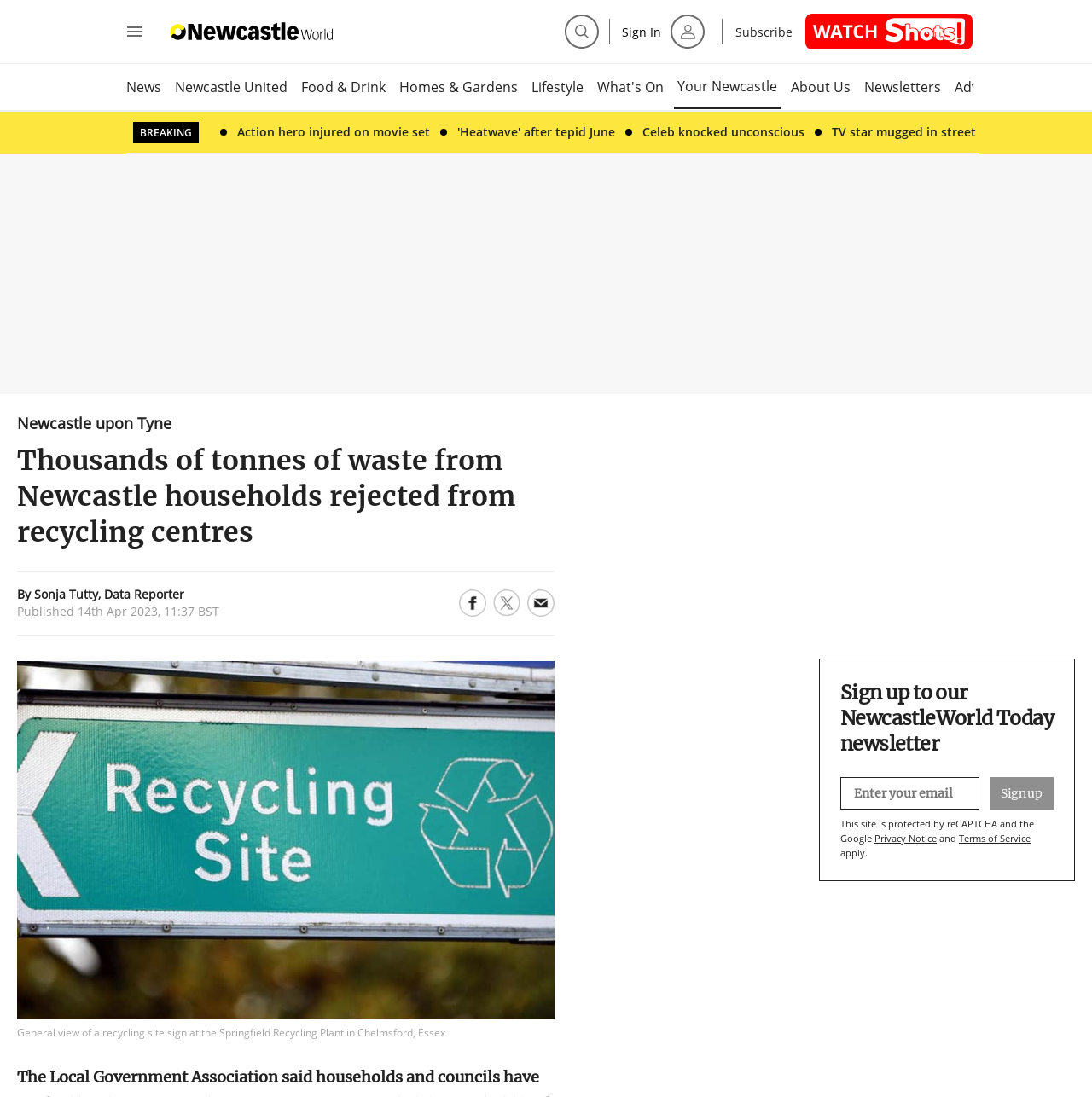Please specify the bounding box coordinates for the clickable region that will help you carry out the instruction: "Read news about food hygiene ratings".

[0.114, 0.043, 0.145, 0.074]